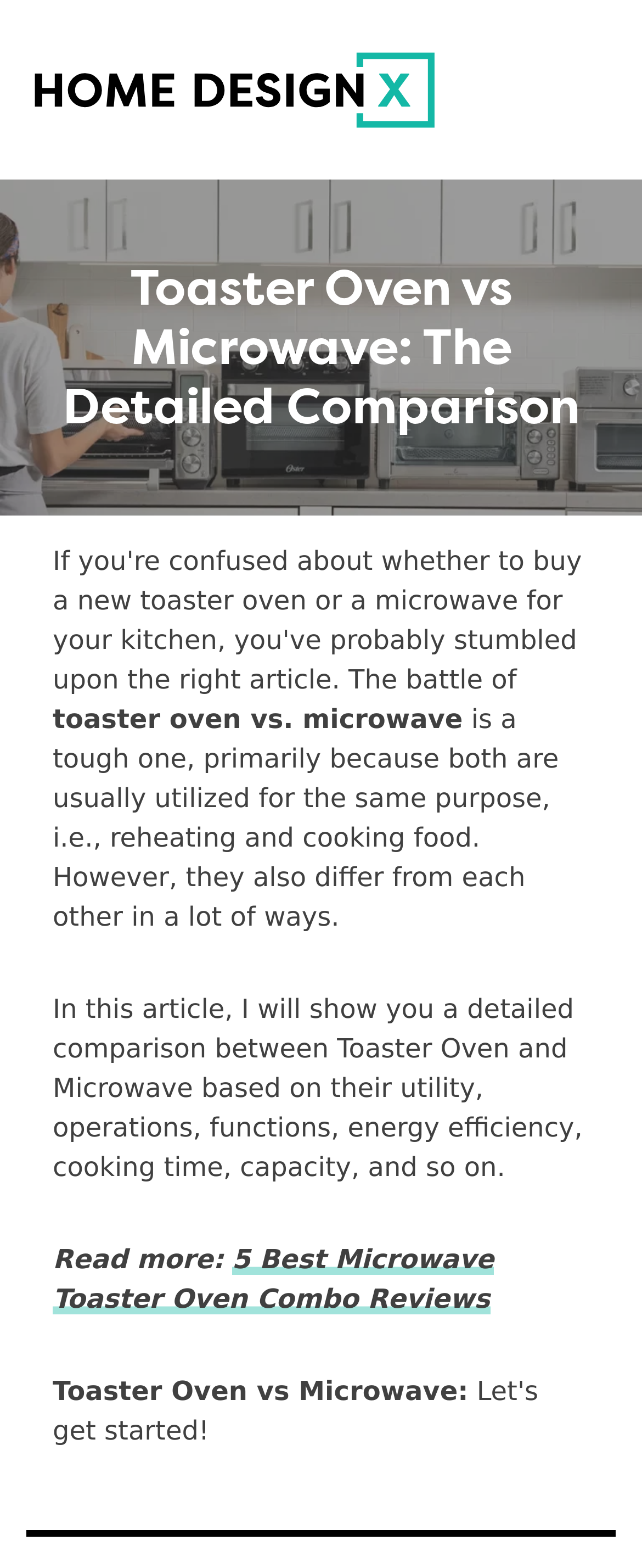Provide the bounding box coordinates of the HTML element this sentence describes: "logo3". The bounding box coordinates consist of four float numbers between 0 and 1, i.e., [left, top, right, bottom].

[0.041, 0.021, 0.877, 0.094]